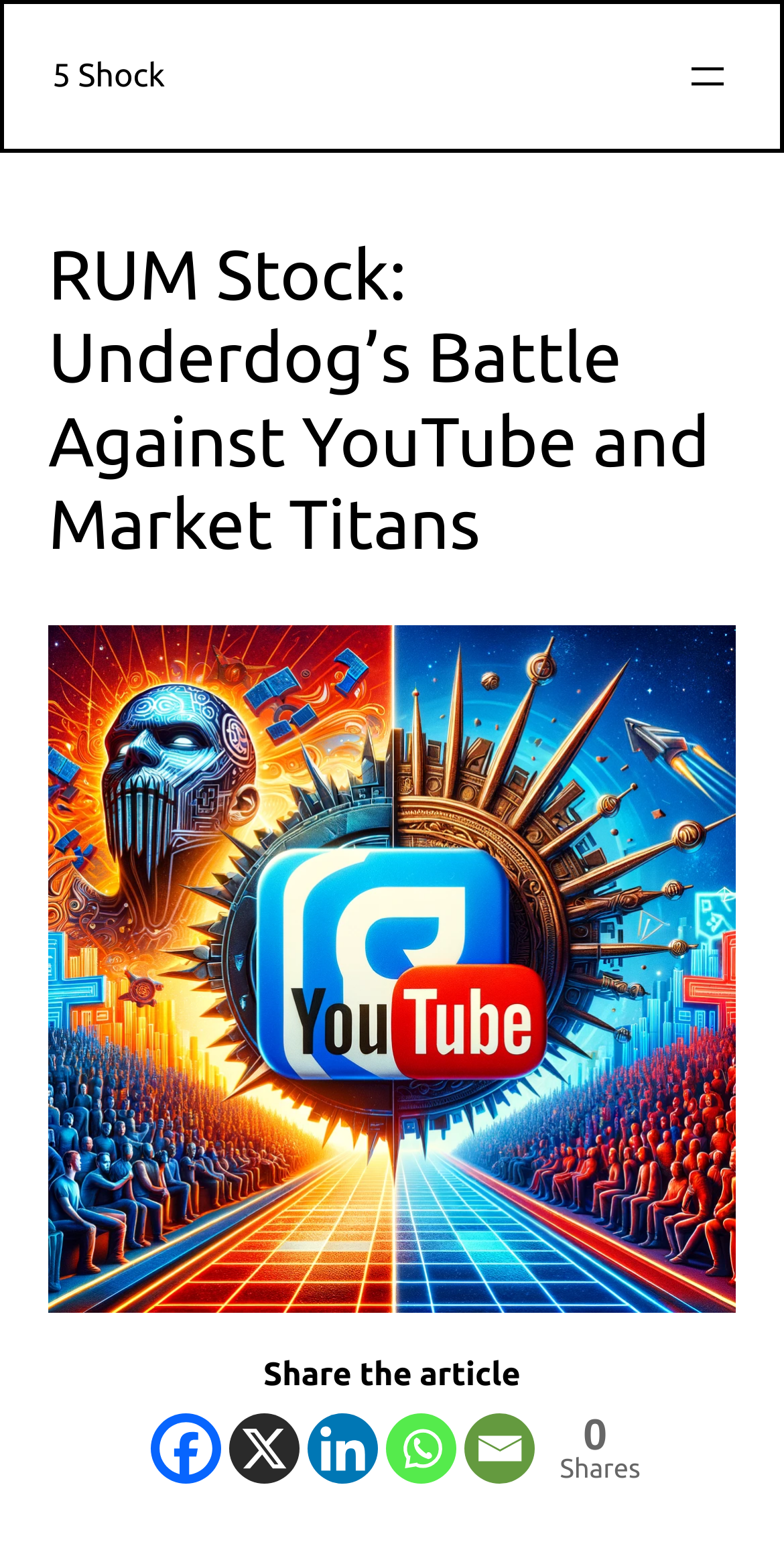Reply to the question with a single word or phrase:
What is the text on the top-right corner?

Navigation